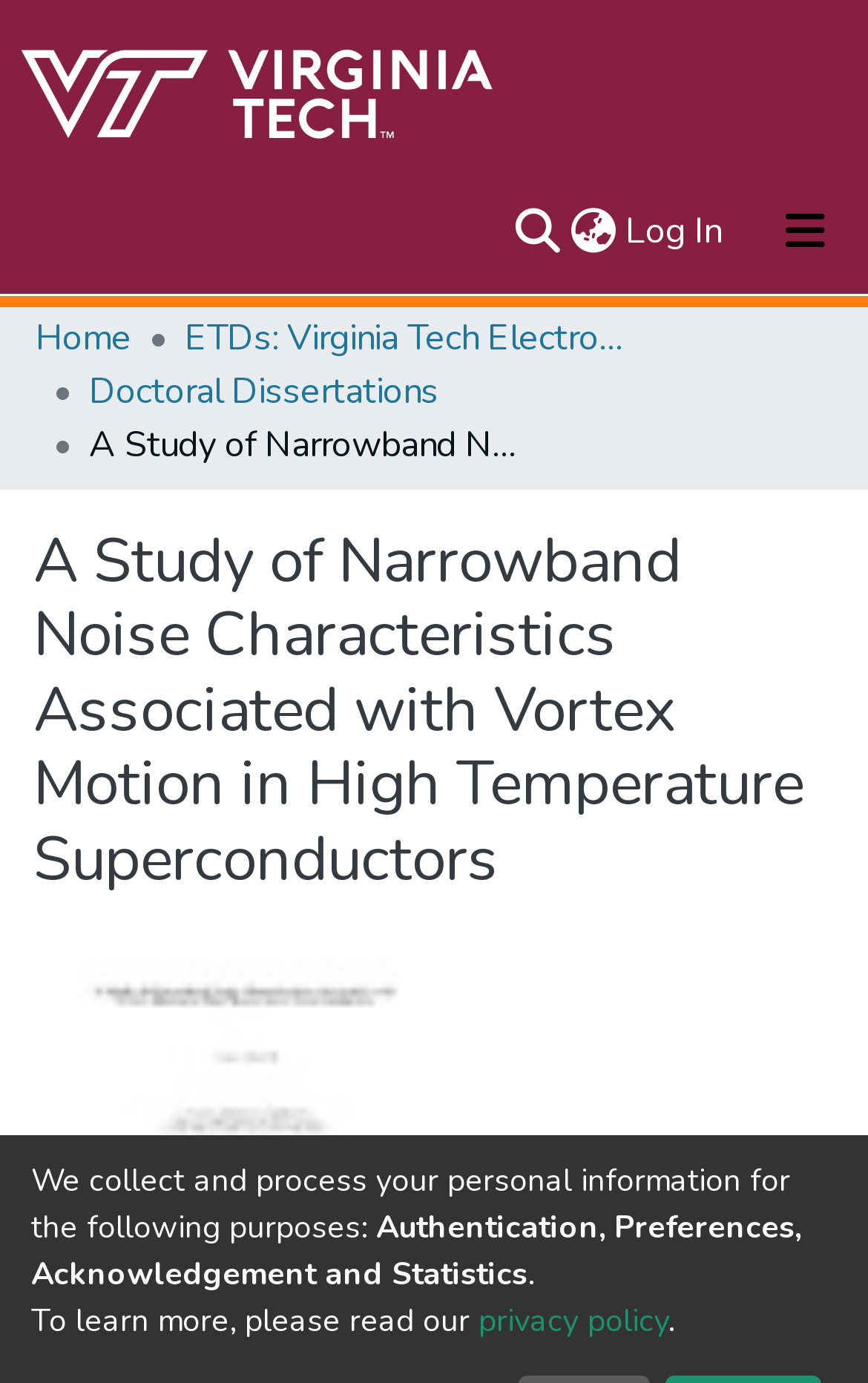Please determine the main heading text of this webpage.

A Study of Narrowband Noise Characteristics Associated with Vortex Motion in High Temperature Superconductors